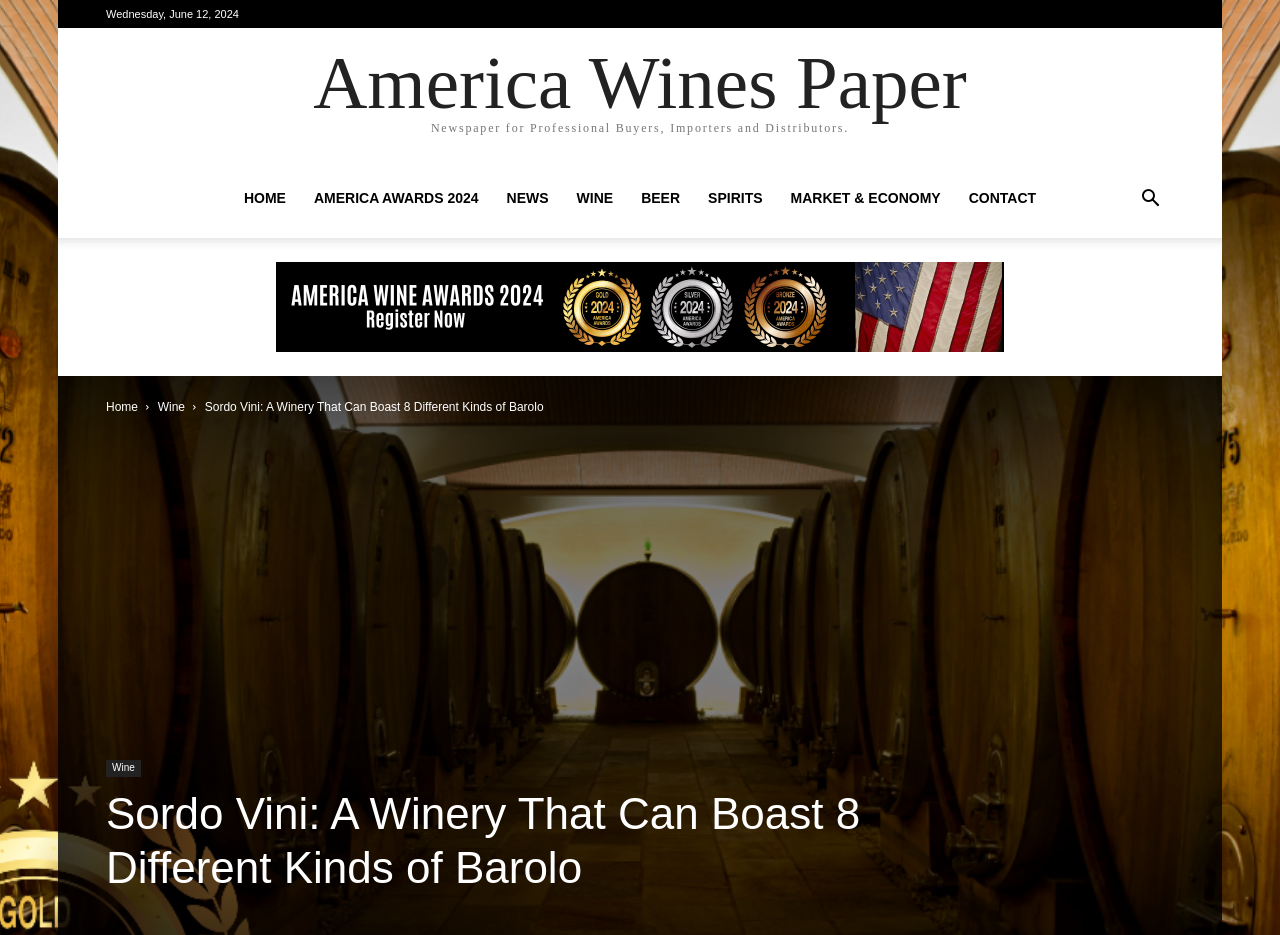Using the element description alt="America Wines Awards 2024", predict the bounding box coordinates for the UI element. Provide the coordinates in (top-left x, top-left y, bottom-right x, bottom-right y) format with values ranging from 0 to 1.

[0.216, 0.28, 0.784, 0.376]